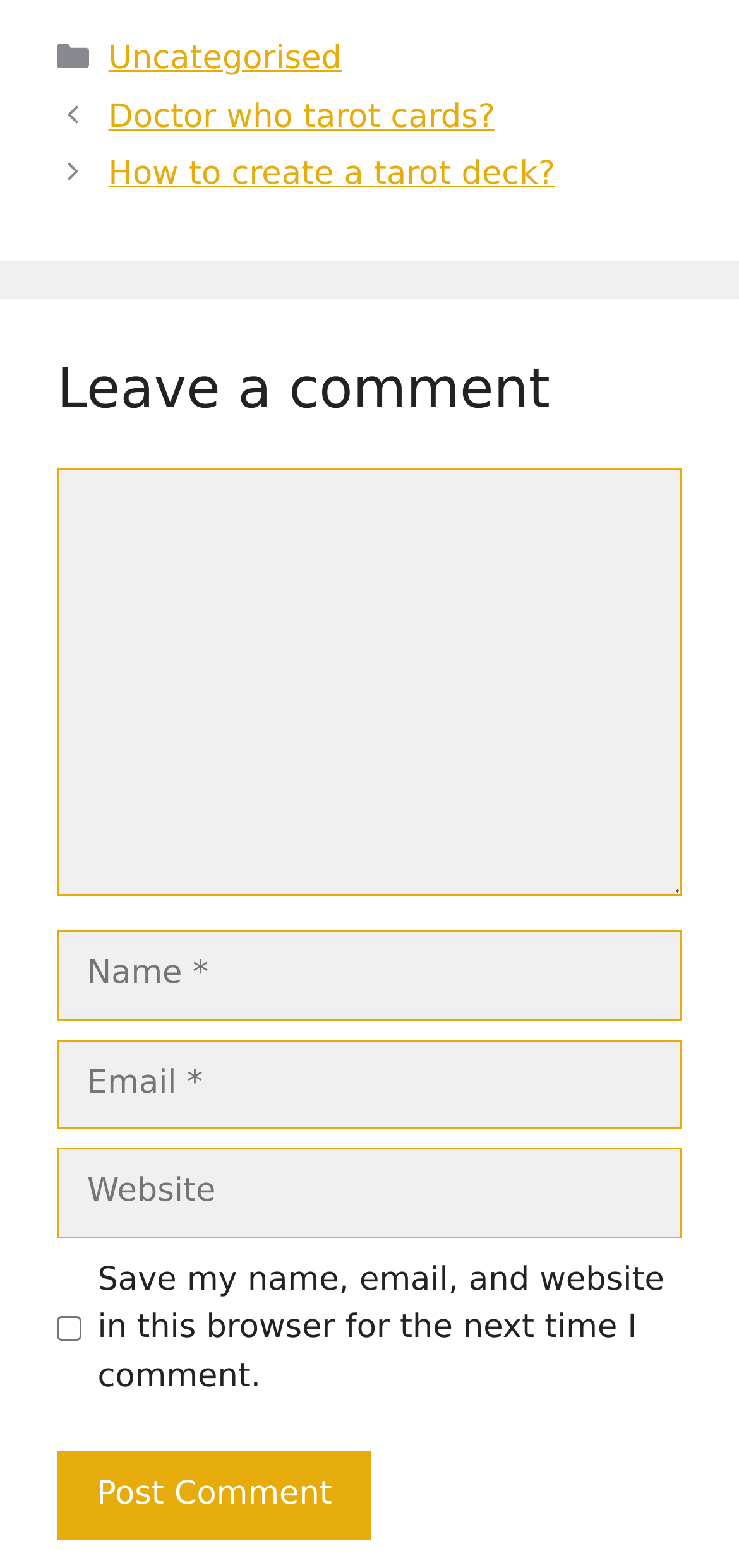Determine the bounding box coordinates of the clickable region to follow the instruction: "Type your name".

[0.077, 0.593, 0.923, 0.651]